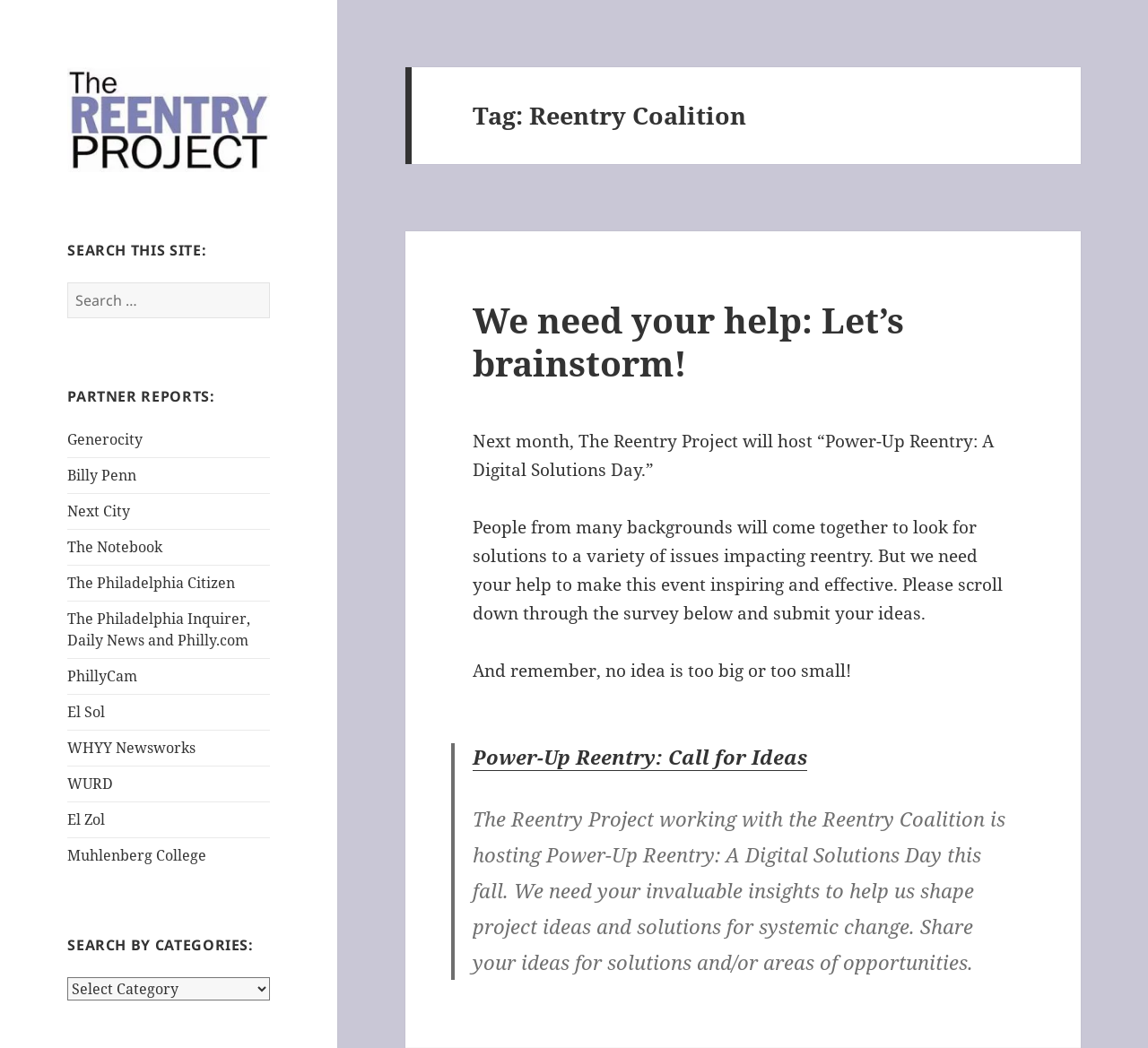Please specify the bounding box coordinates of the element that should be clicked to execute the given instruction: 'Submit an idea for Power-Up Reentry'. Ensure the coordinates are four float numbers between 0 and 1, expressed as [left, top, right, bottom].

[0.412, 0.709, 0.703, 0.736]